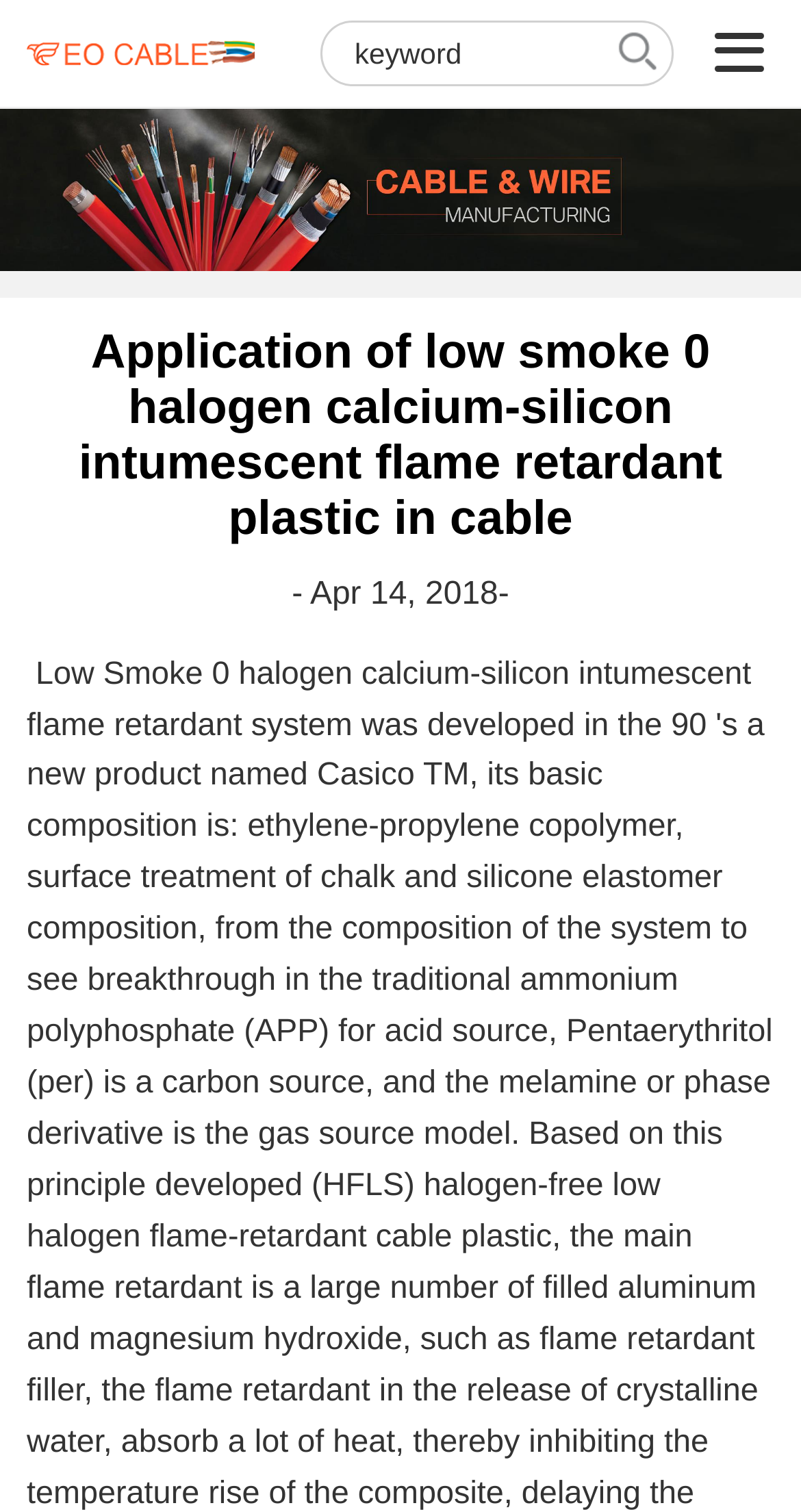Bounding box coordinates should be provided in the format (top-left x, top-left y, bottom-right x, bottom-right y) with all values between 0 and 1. Identify the bounding box for this UI element: title="Liaoning EO Technology Co.,Ltd"

[0.033, 0.014, 0.318, 0.056]